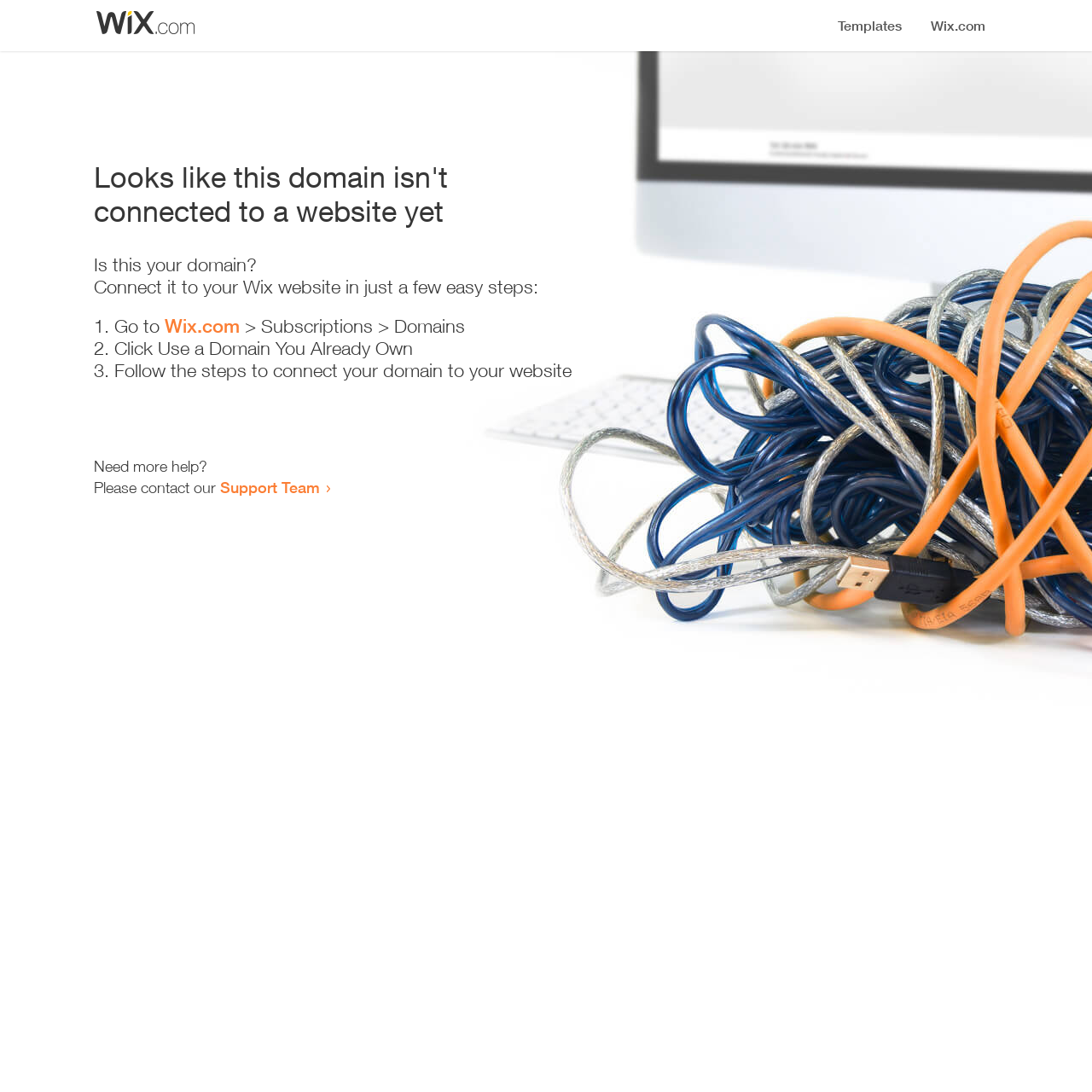Describe the entire webpage, focusing on both content and design.

The webpage appears to be an error page, indicating that a domain is not connected to a website yet. At the top, there is a small image, likely a logo or icon. Below the image, a prominent heading reads "Looks like this domain isn't connected to a website yet". 

Underneath the heading, a series of instructions are provided to connect the domain to a Wix website. The instructions are divided into three steps, each marked with a numbered list marker (1., 2., and 3.). The first step involves going to Wix.com, followed by navigating to Subscriptions and then Domains. The second step is to click "Use a Domain You Already Own", and the third step is to follow the instructions to connect the domain to the website.

Below the instructions, there is a message asking if the user needs more help, followed by an invitation to contact the Support Team through a link. Overall, the webpage is providing guidance on how to resolve the issue of a disconnected domain.